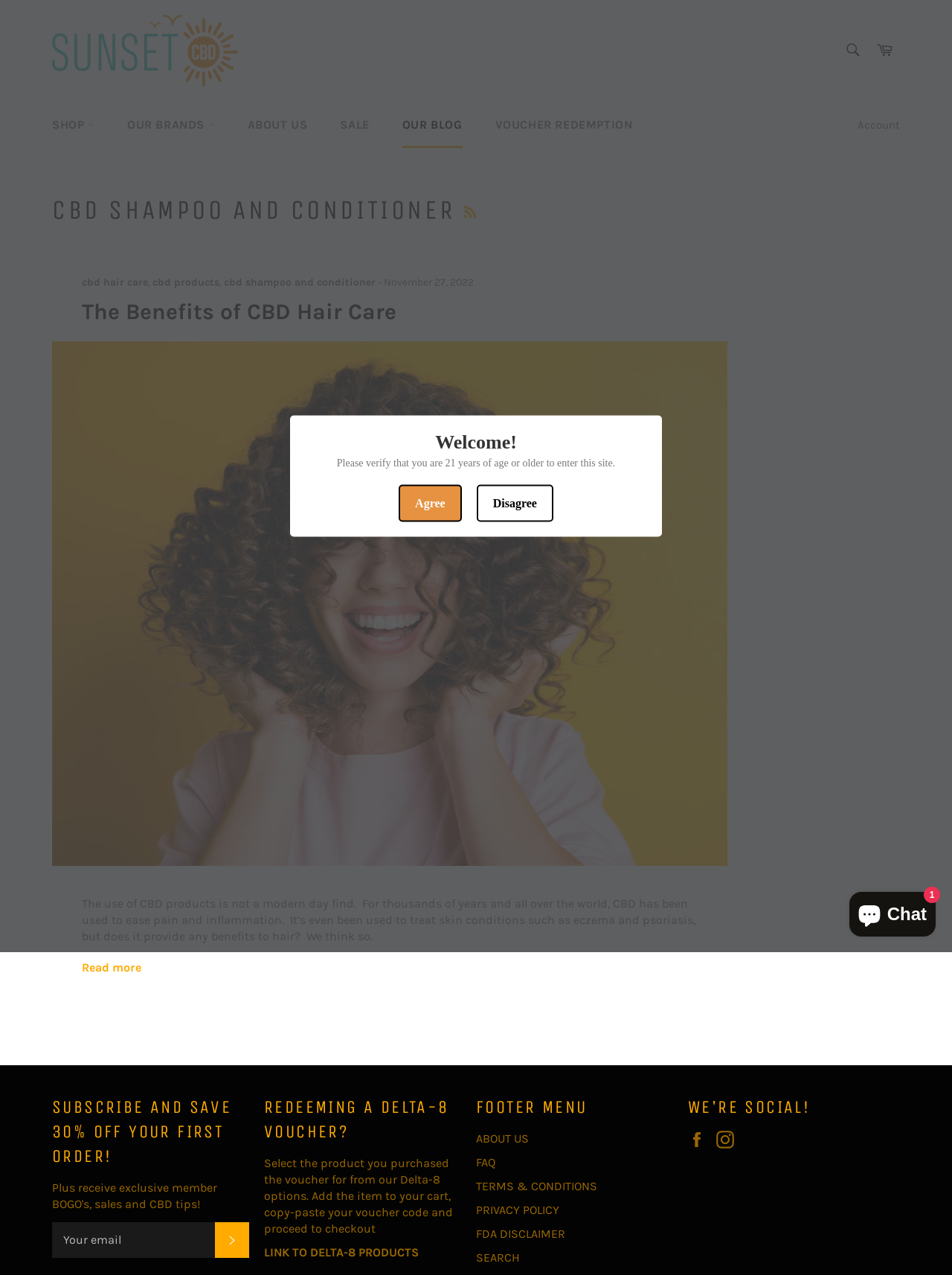Determine which piece of text is the heading of the webpage and provide it.

CBD SHAMPOO AND CONDITIONER 
RSS